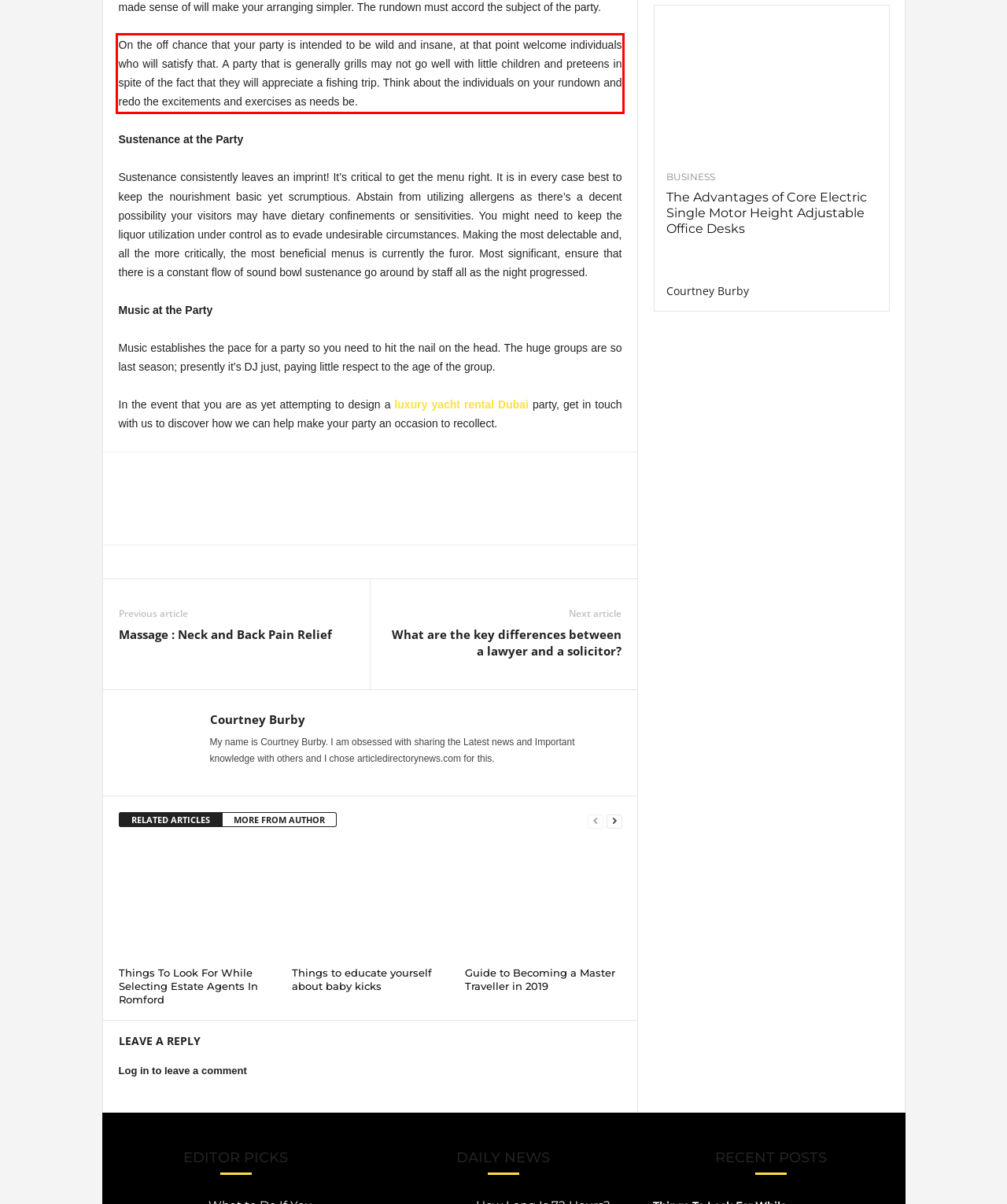Within the screenshot of the webpage, locate the red bounding box and use OCR to identify and provide the text content inside it.

On the off chance that your party is intended to be wild and insane, at that point welcome individuals who will satisfy that. A party that is generally grills may not go well with little children and preteens in spite of the fact that they will appreciate a fishing trip. Think about the individuals on your rundown and redo the excitements and exercises as needs be.